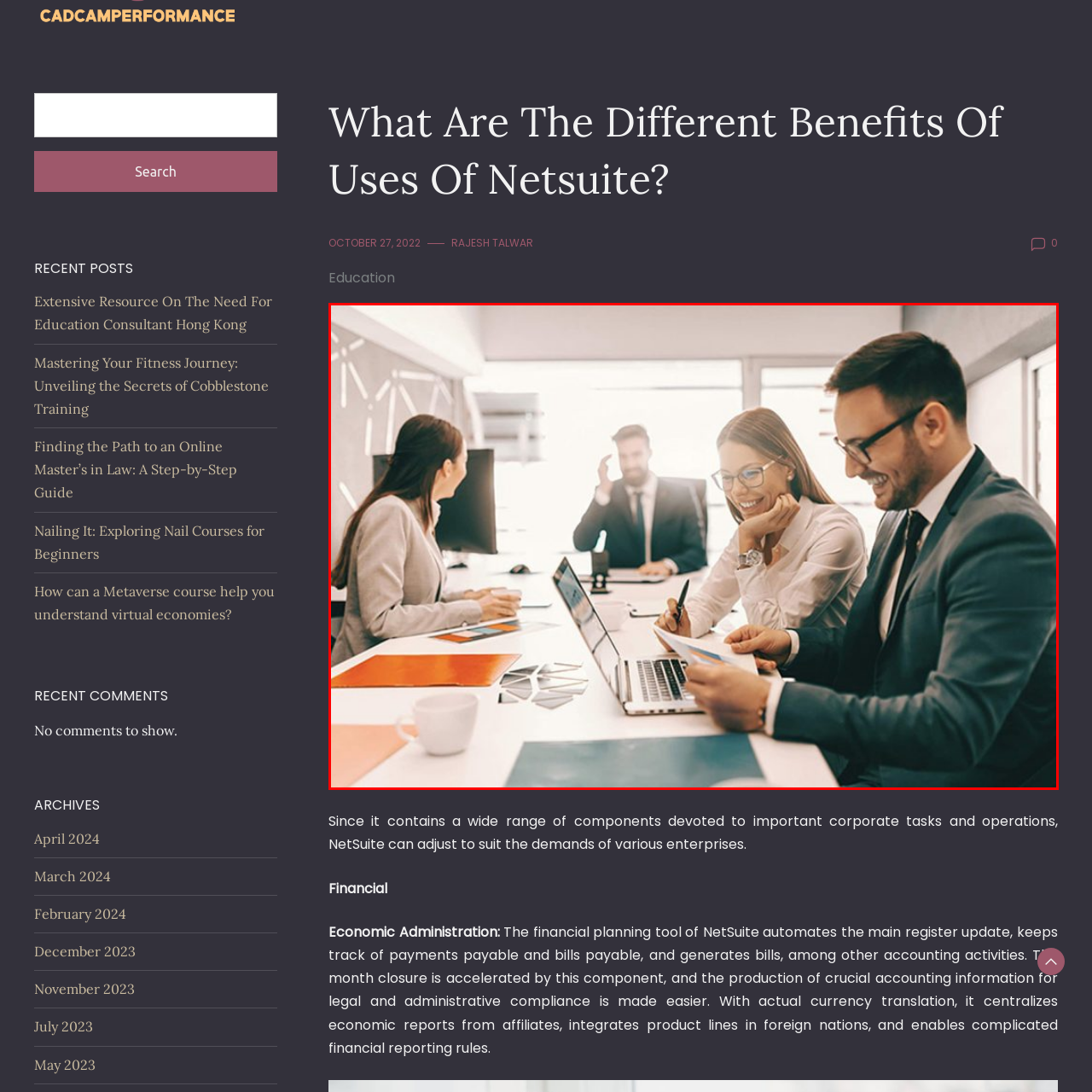Direct your attention to the part of the image marked by the red boundary and give a detailed response to the following question, drawing from the image: What is on the table besides laptops and papers?

The table has scattered colorful materials, possibly design elements or project proposals, alongside a coffee cup, suggesting a comfortable and dynamic workspace conducive to creativity and productivity.